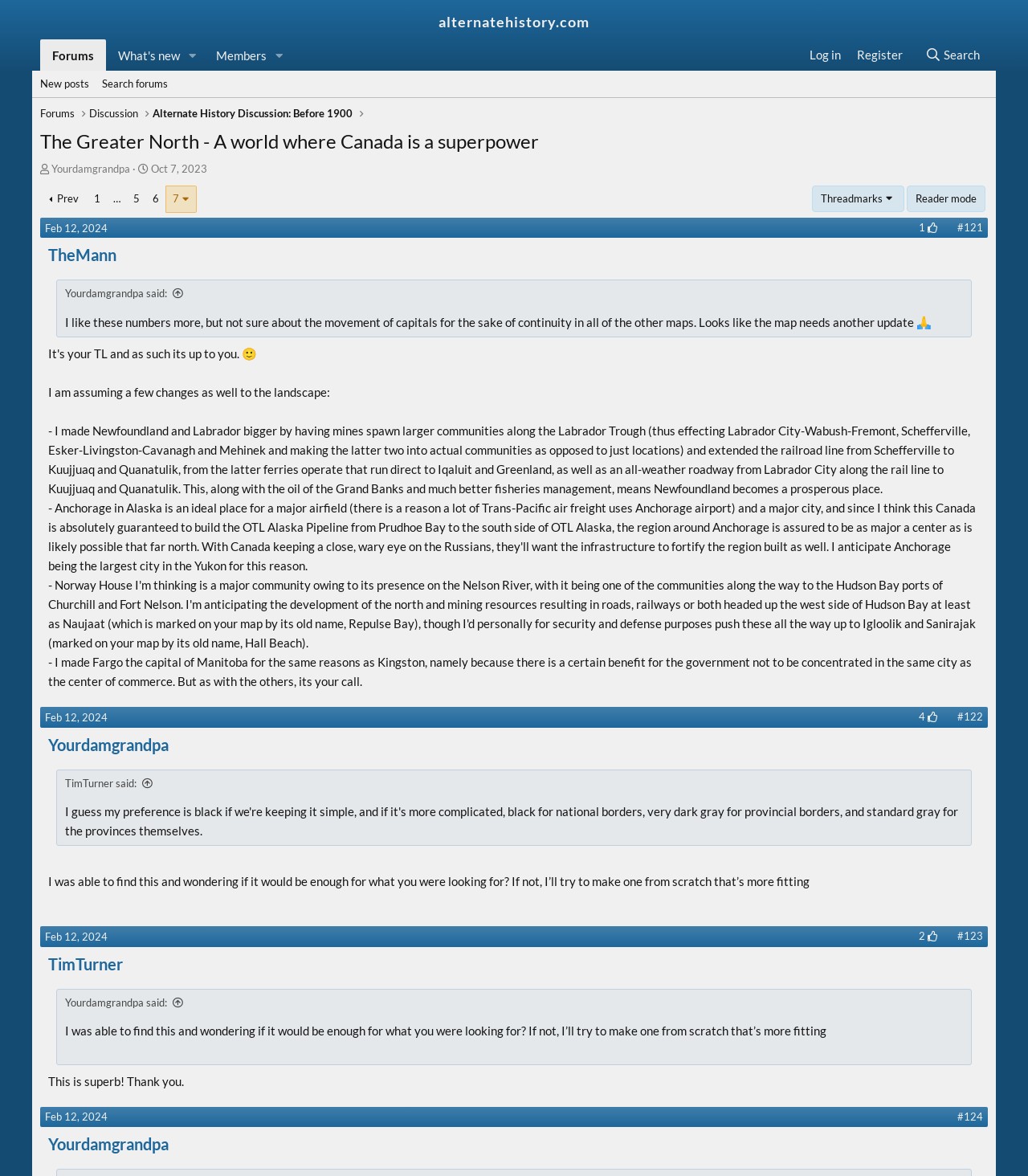Locate the bounding box coordinates of the element's region that should be clicked to carry out the following instruction: "View the 'Alternate History Discussion: Before 1900' forum". The coordinates need to be four float numbers between 0 and 1, i.e., [left, top, right, bottom].

[0.148, 0.09, 0.343, 0.104]